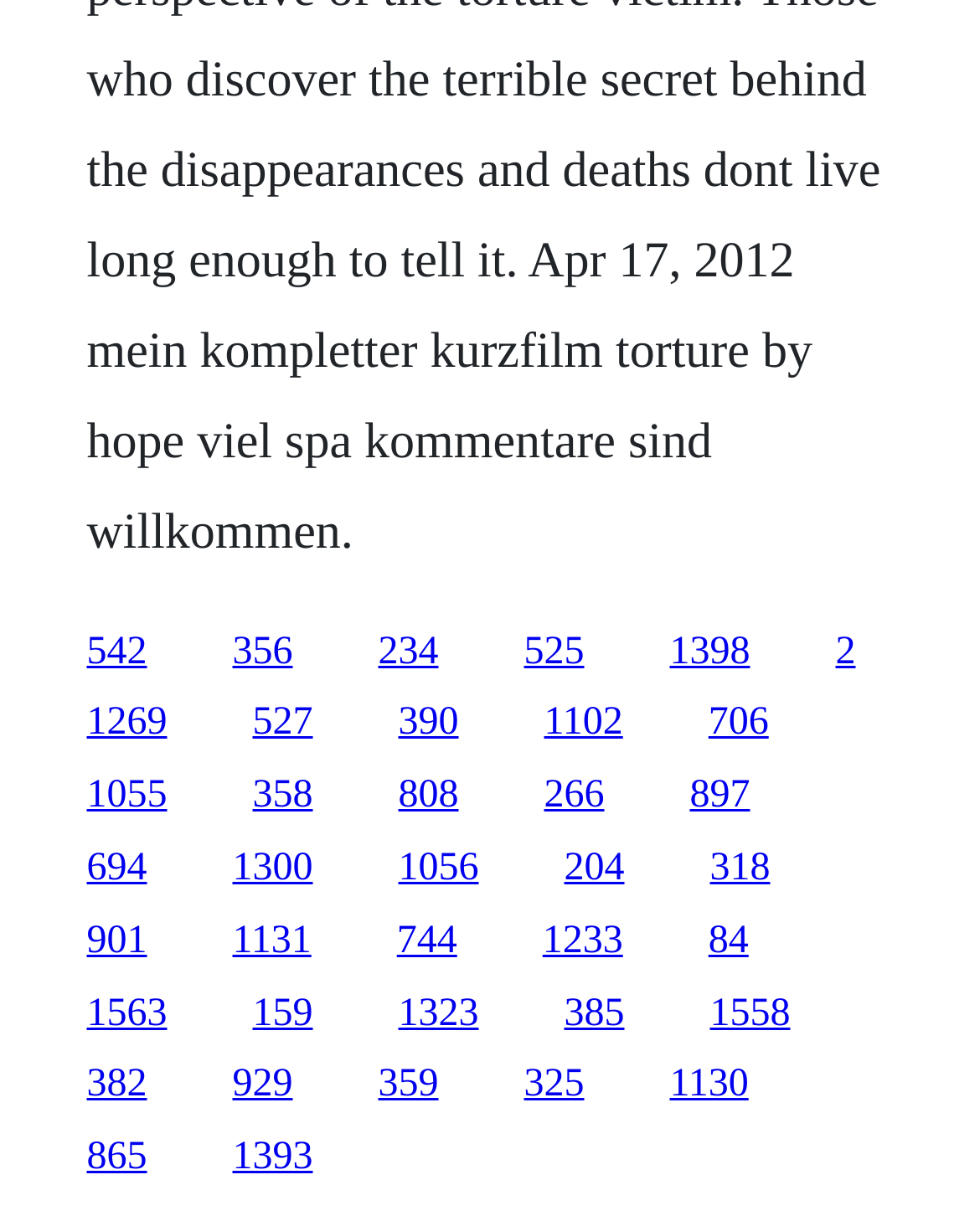Find the bounding box coordinates for the element that must be clicked to complete the instruction: "click the first link". The coordinates should be four float numbers between 0 and 1, indicated as [left, top, right, bottom].

[0.088, 0.518, 0.15, 0.553]